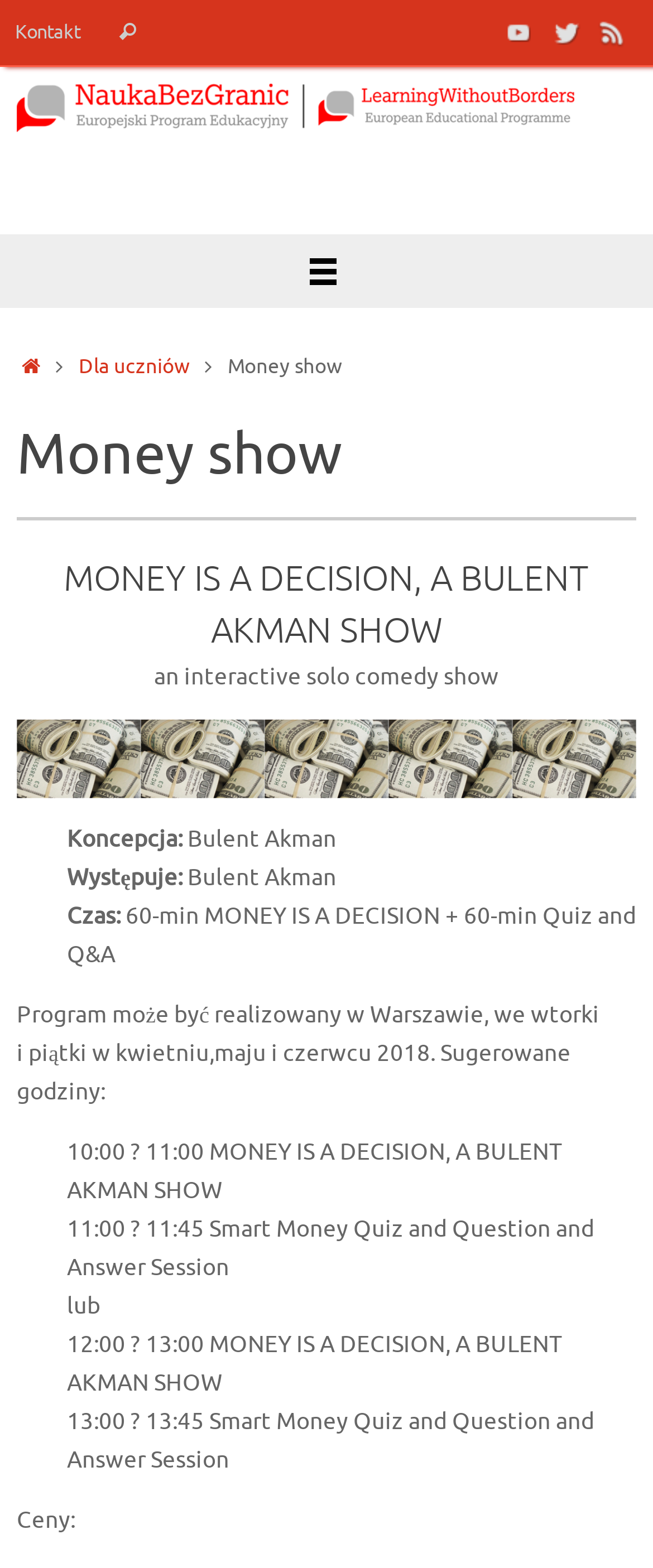Write a detailed summary of the webpage.

The webpage appears to be about a comedy show called "Money show" by Bulent Akman. At the top left corner, there is a navigation menu with links to "Kontakt", a search bar, and a button to search. On the top right corner, there are social media links to YouTube, Twitter, and RSS, each accompanied by an image.

Below the navigation menu, there is a large header that reads "Money show" and a subheading that says "MONEY IS A DECISION, A BULENT AKMAN SHOW". Underneath, there is a brief description of the show, stating that it is an interactive solo comedy show.

To the left of the description, there is an image related to the show. Below the image, there are details about the show, including the concept, performer, duration, and schedule. The schedule lists two possible time slots for the show, with a quiz and Q&A session following each show.

At the bottom of the page, there is a section about pricing, labeled "Ceny:". Overall, the webpage provides information about the comedy show, its schedule, and pricing.